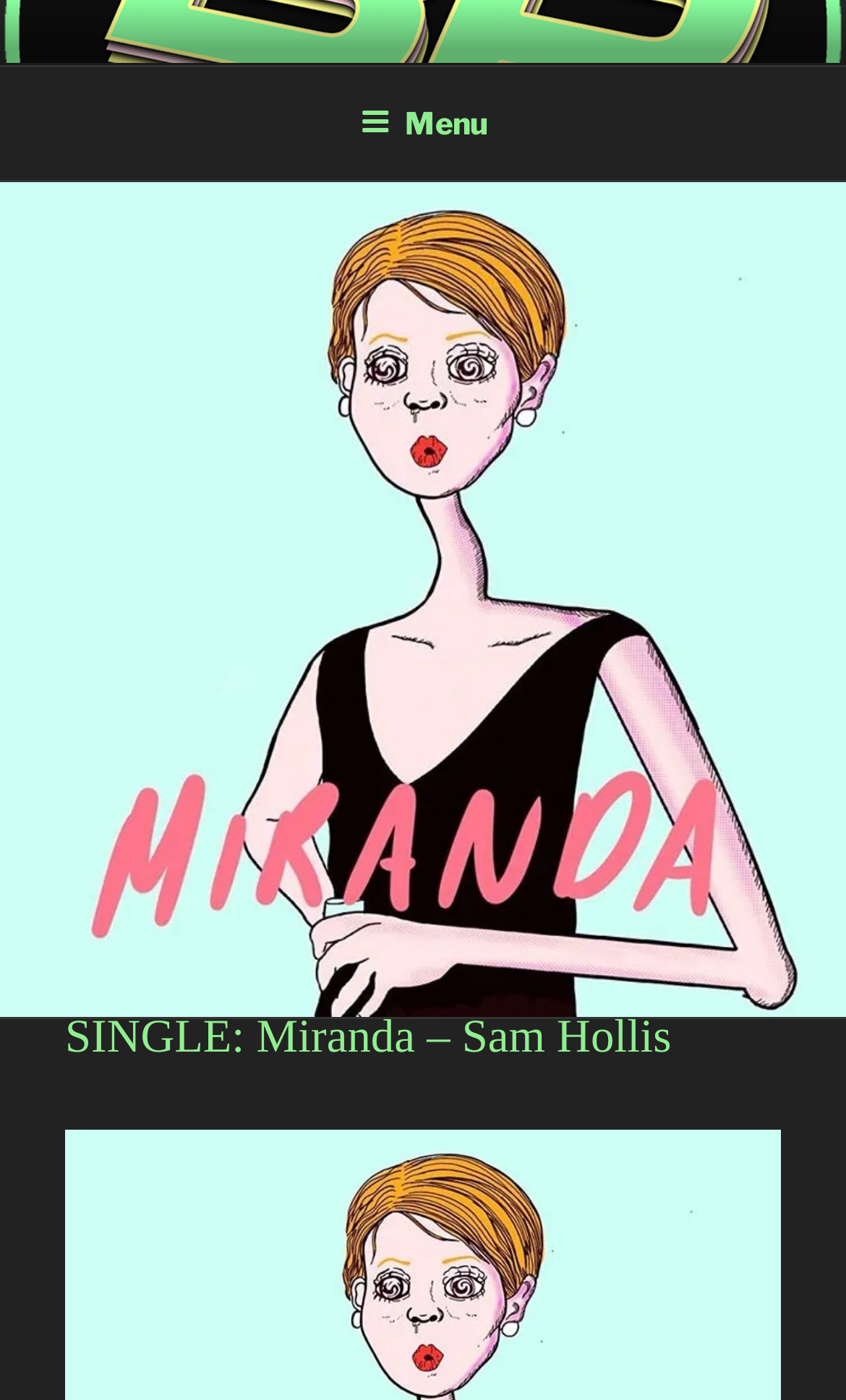Identify the first-level heading on the webpage and generate its text content.

SINGLE: Miranda – Sam Hollis